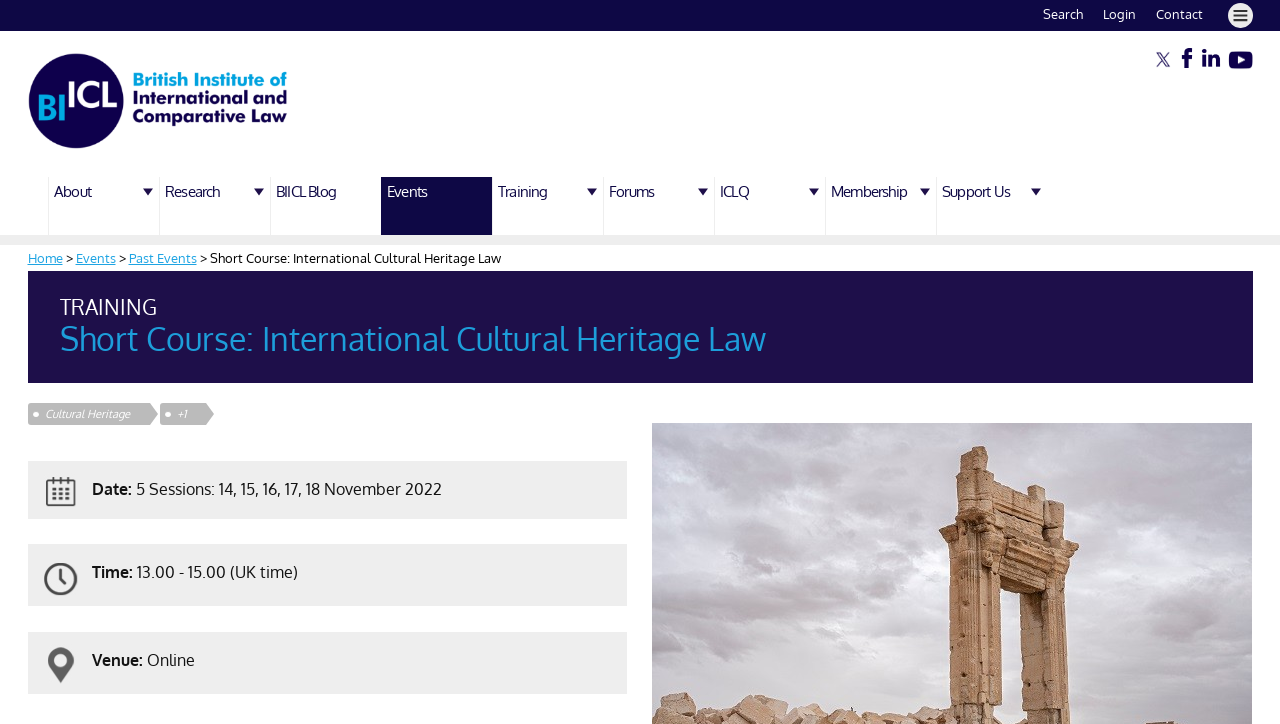Provide the bounding box coordinates, formatted as (top-left x, top-left y, bottom-right x, bottom-right y), with all values being floating point numbers between 0 and 1. Identify the bounding box of the UI element that matches the description: Events

[0.059, 0.345, 0.09, 0.367]